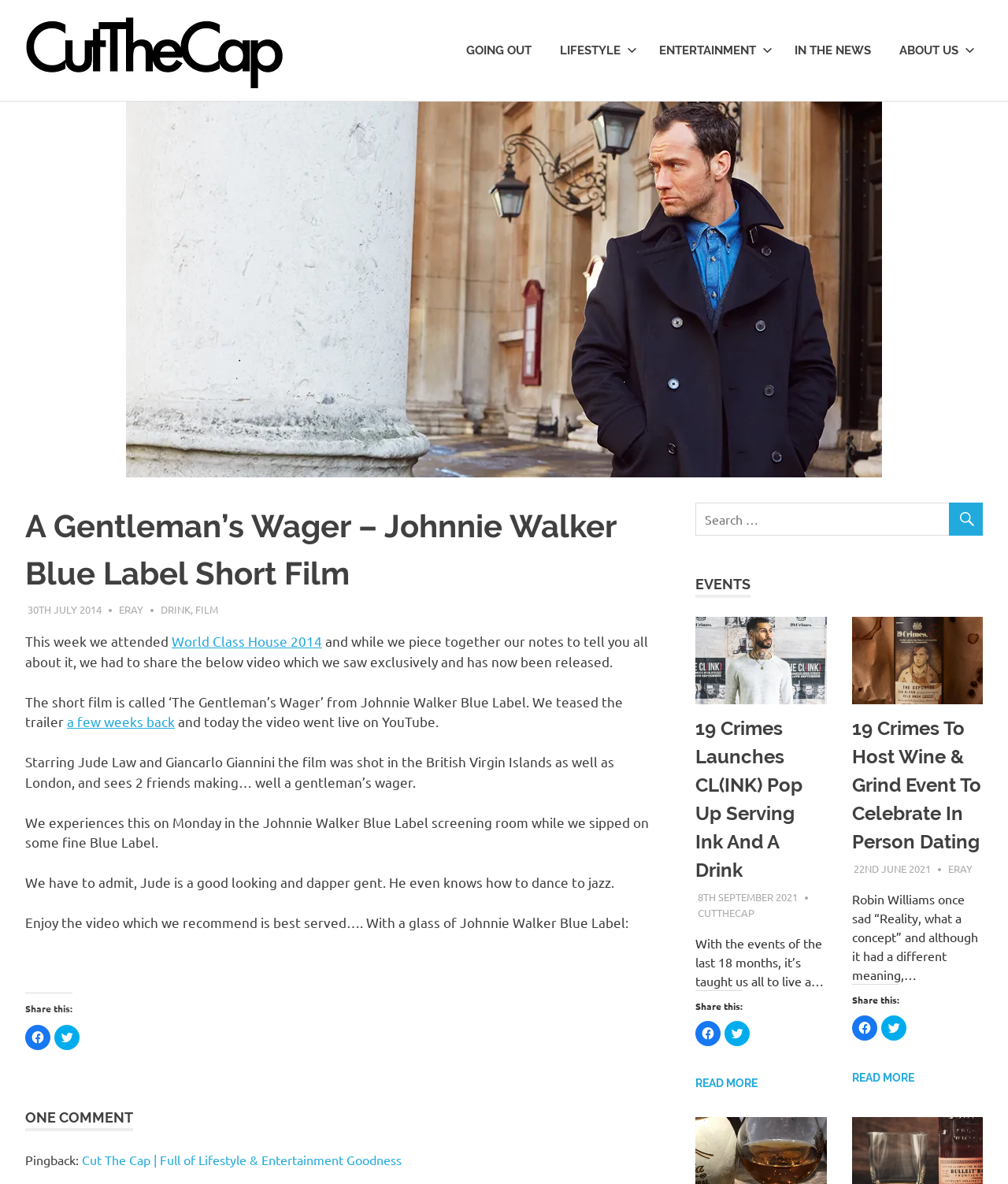Given the element description "World Class House 2014" in the screenshot, predict the bounding box coordinates of that UI element.

[0.17, 0.535, 0.32, 0.549]